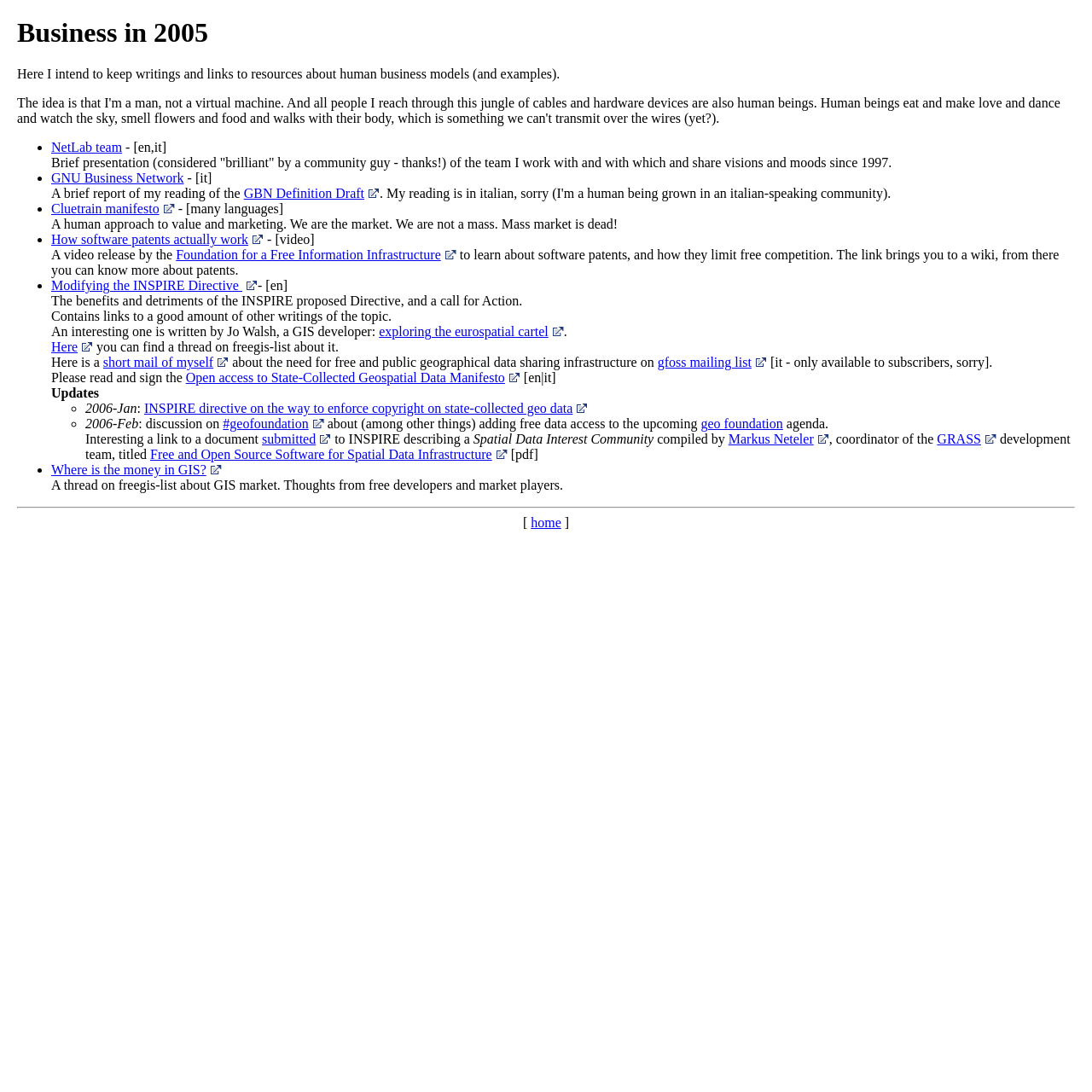Locate the bounding box coordinates of the item that should be clicked to fulfill the instruction: "Read the Cluetrain manifesto".

[0.047, 0.185, 0.16, 0.198]